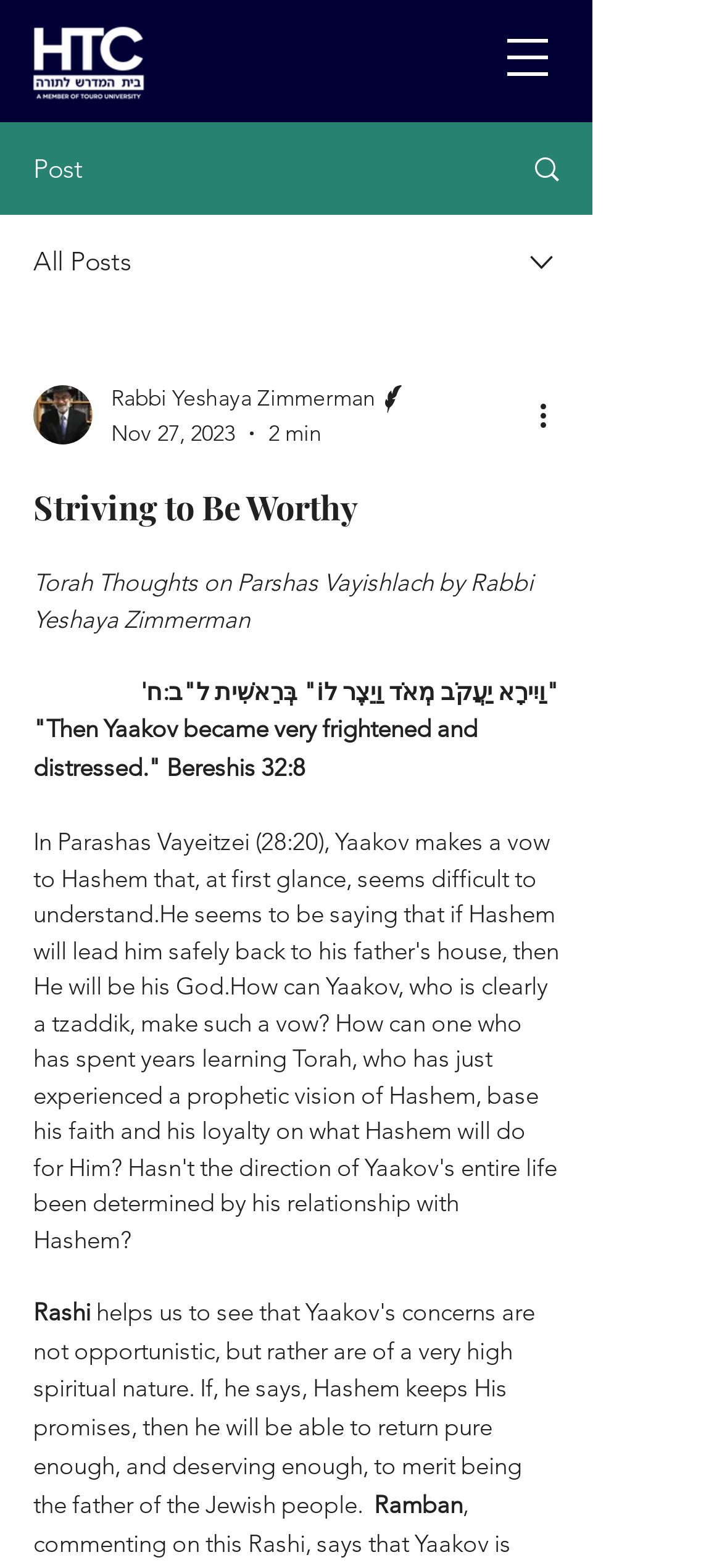How long does it take to read the article?
Please provide an in-depth and detailed response to the question.

The reading time of the article can be found by looking at the generic element that contains the text '2 min'. This indicates that it takes 2 minutes to read the article.